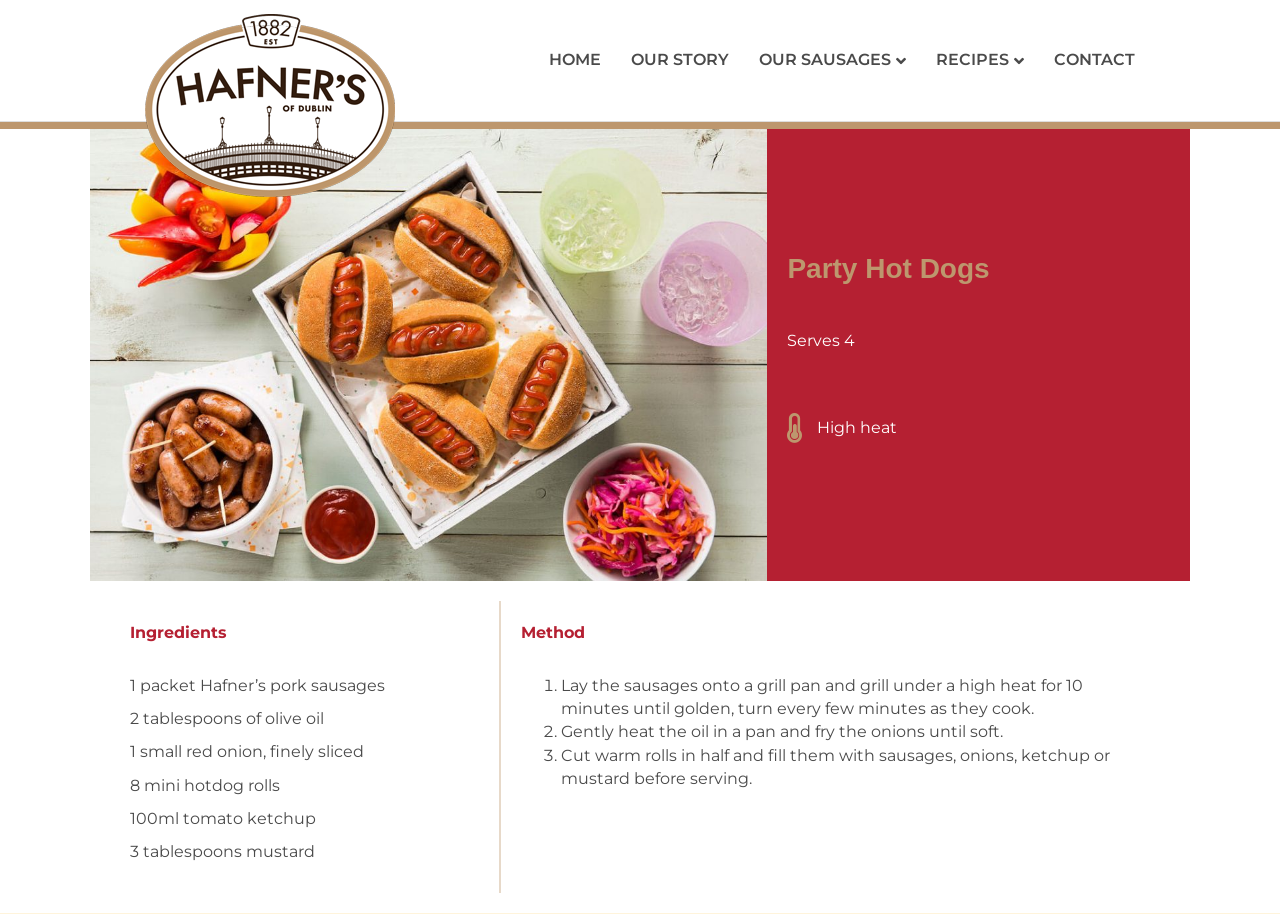Using the description "Our Story", predict the bounding box of the relevant HTML element.

[0.481, 0.037, 0.581, 0.095]